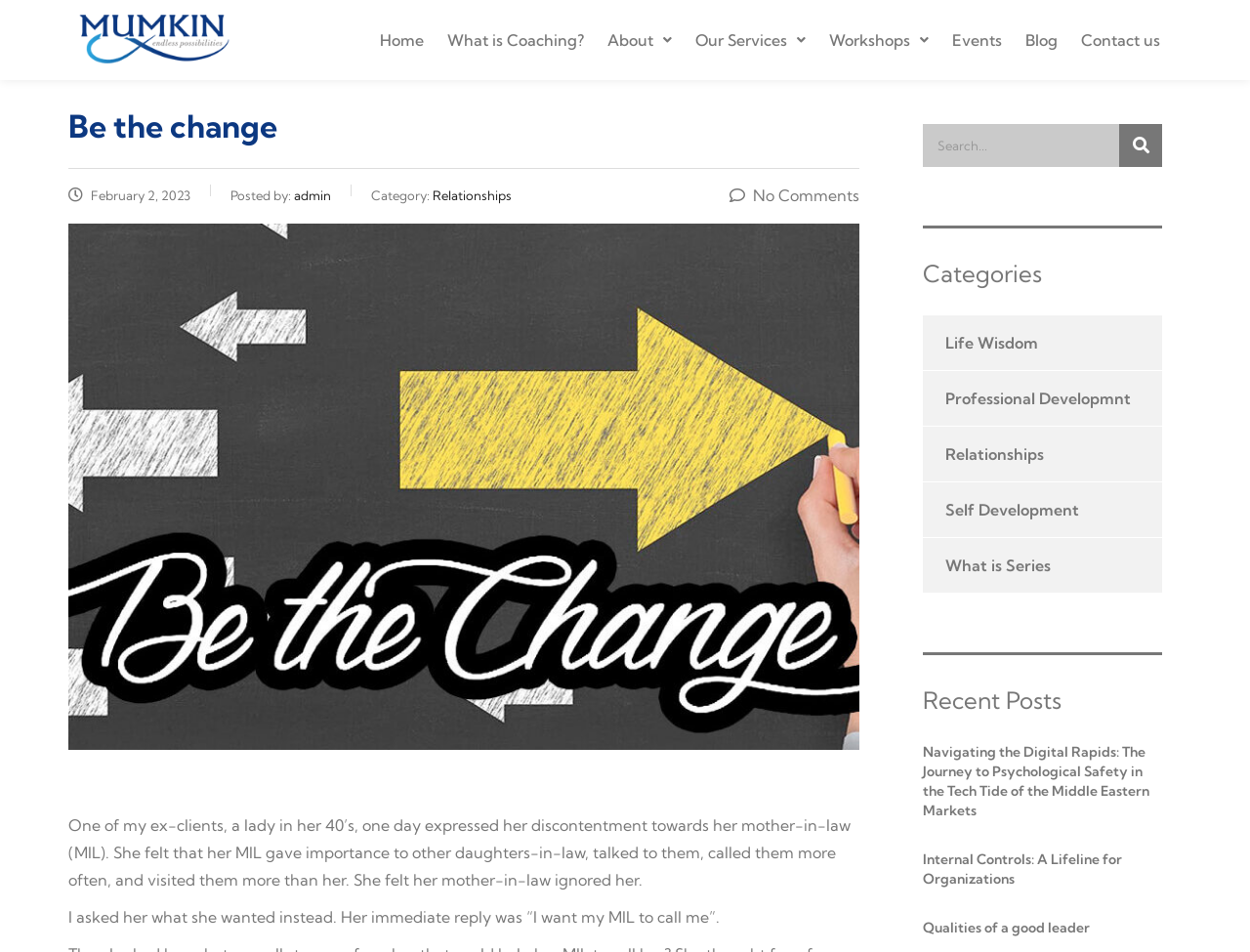Locate the bounding box coordinates of the element's region that should be clicked to carry out the following instruction: "Click on the 'Home' link". The coordinates need to be four float numbers between 0 and 1, i.e., [left, top, right, bottom].

[0.295, 0.015, 0.348, 0.069]